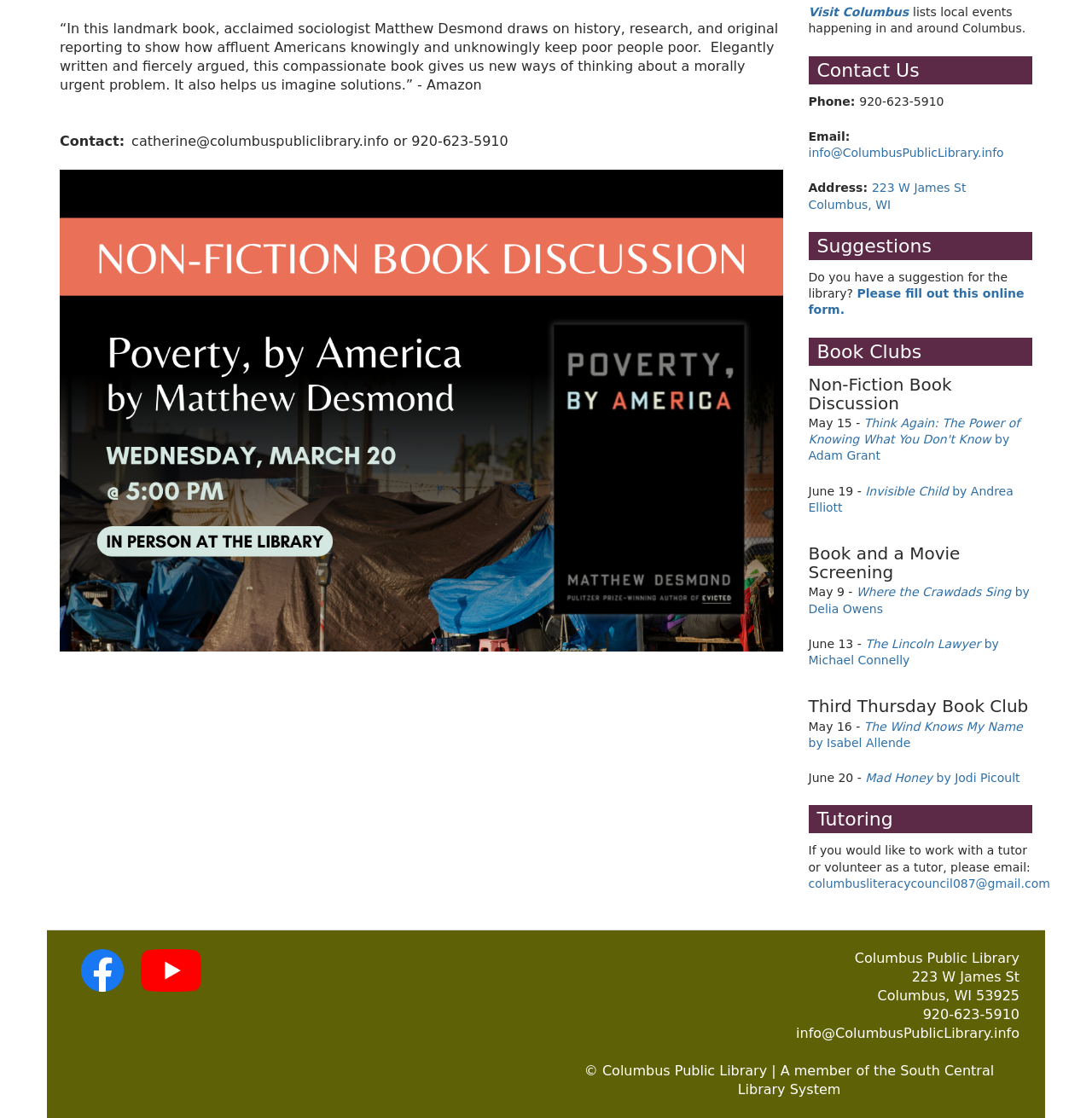Extract the bounding box coordinates for the UI element described as: "South Central Library System".

[0.676, 0.951, 0.91, 0.982]